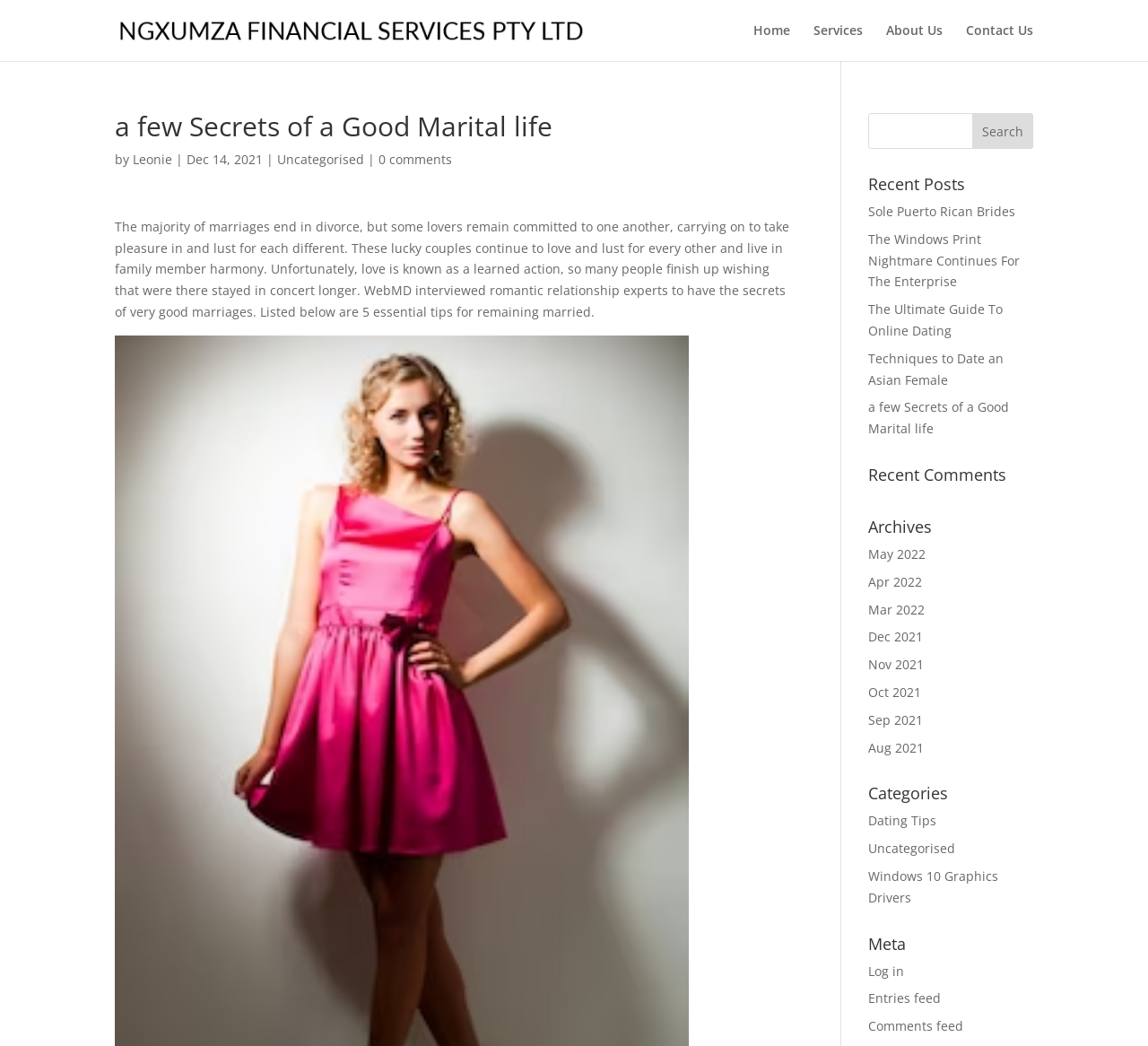How many months are listed in the Archives section?
Please provide a detailed and comprehensive answer to the question.

I counted the number of links under the 'Archives' heading and found 9 links, which represent 9 months.